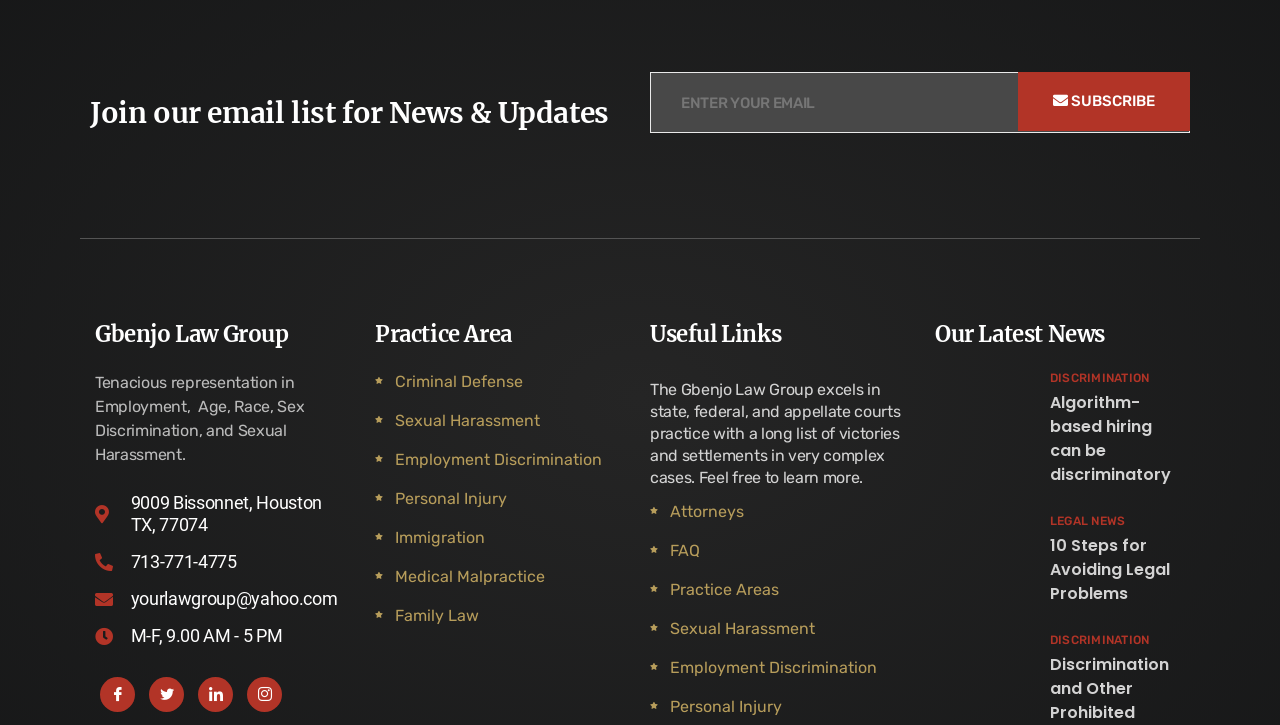What is the law firm's name?
Using the visual information, reply with a single word or short phrase.

Gbenjo Law Group